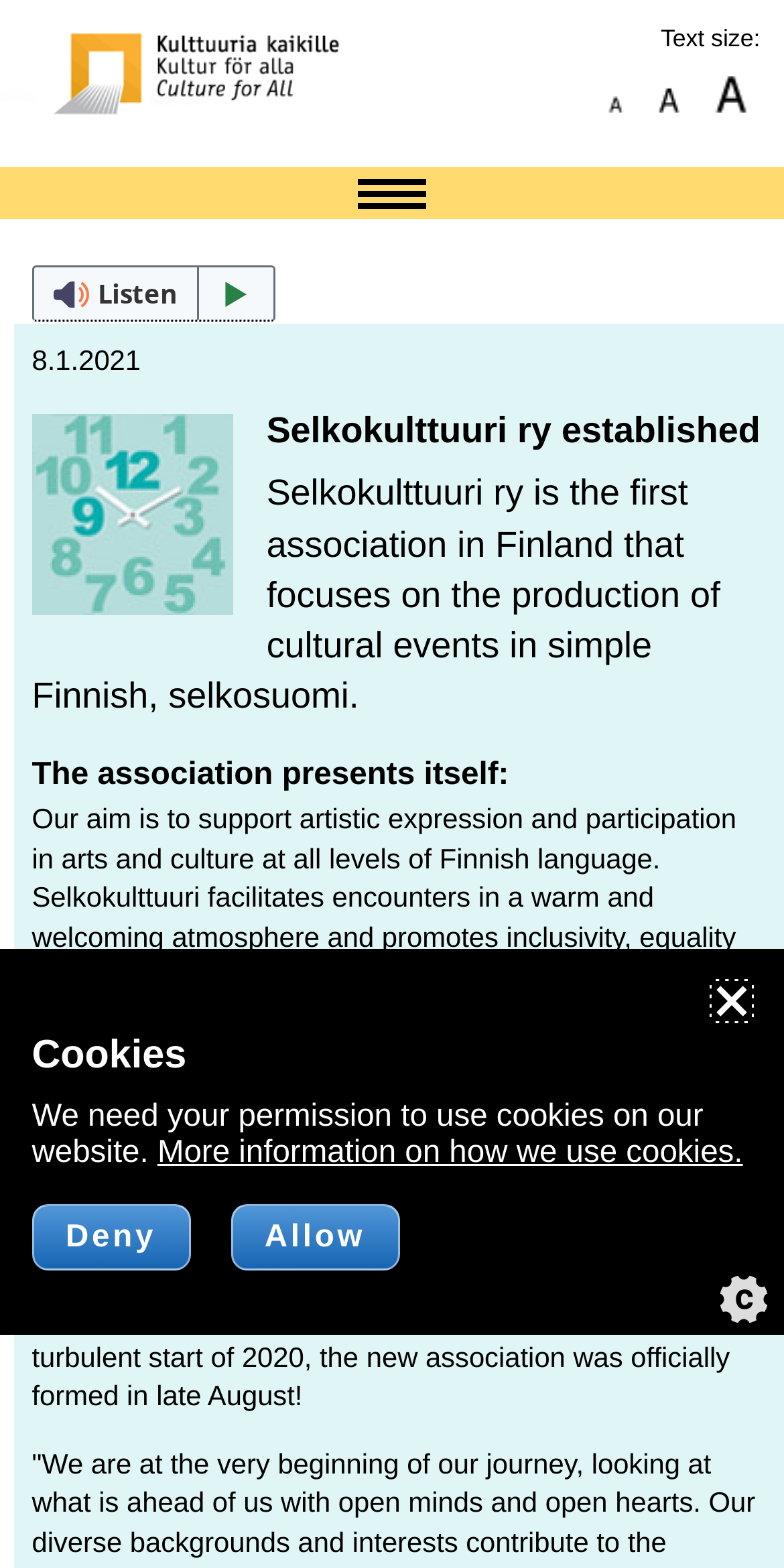Based on the visual content of the image, answer the question thoroughly: What is the name of the association?

The answer can be found in the heading 'Selkokulttuuri ry established' and the text 'Selkokulttuuri ry is the first association in Finland that focuses on the production of cultural events in simple Finnish, selkosuomi.'